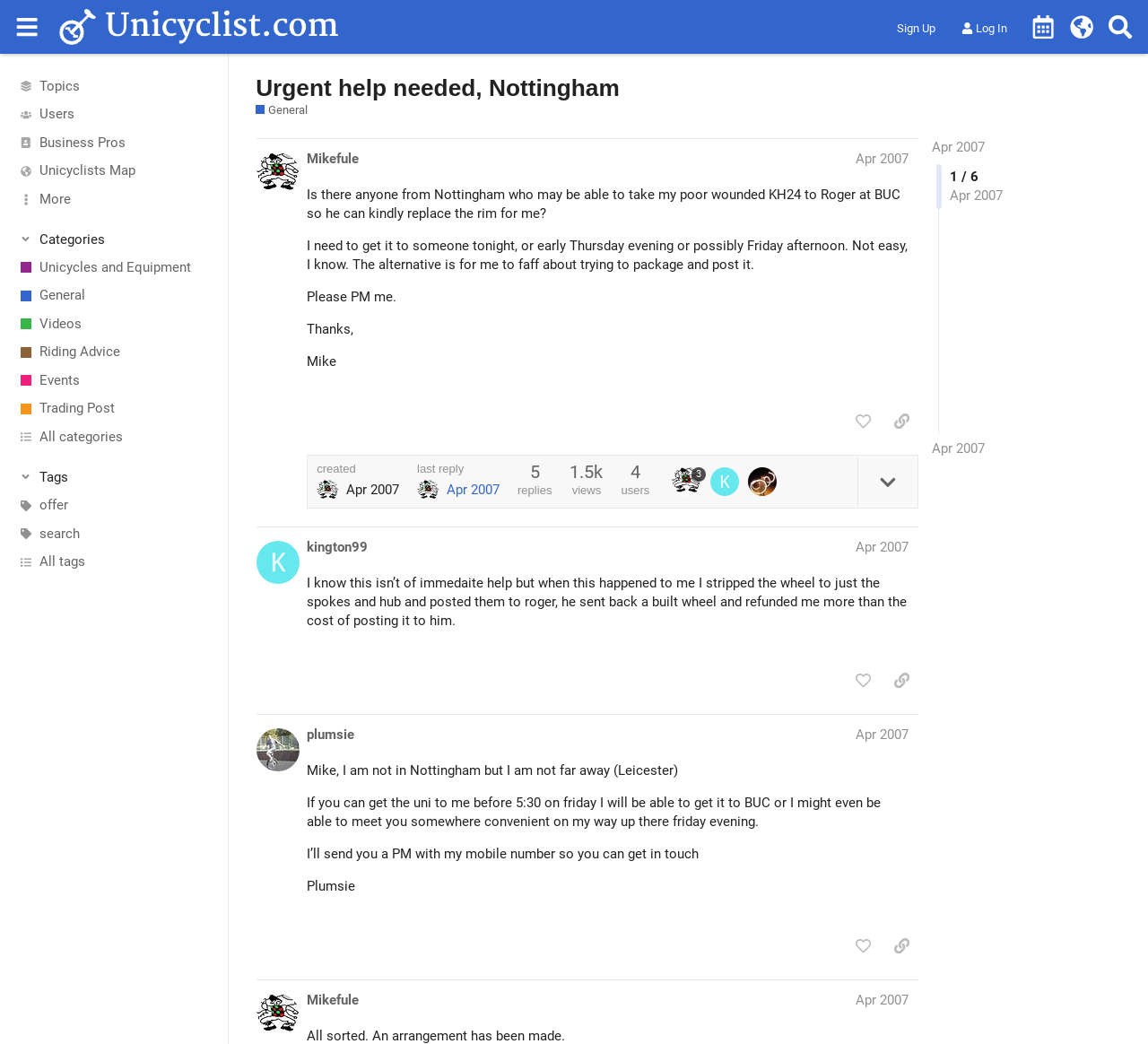Provide a brief response using a word or short phrase to this question:
How many posts are in this thread?

2